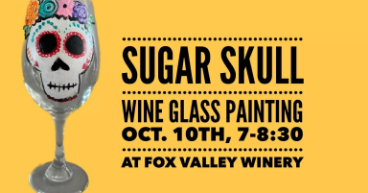What is the theme of the Sugar Skull Wine Glass Painting Class?
Using the information presented in the image, please offer a detailed response to the question.

The theme of the event is mentioned in the caption as 'Día de los Muertos, or the Day of the Dead', which is a festive occasion celebrated in the event.